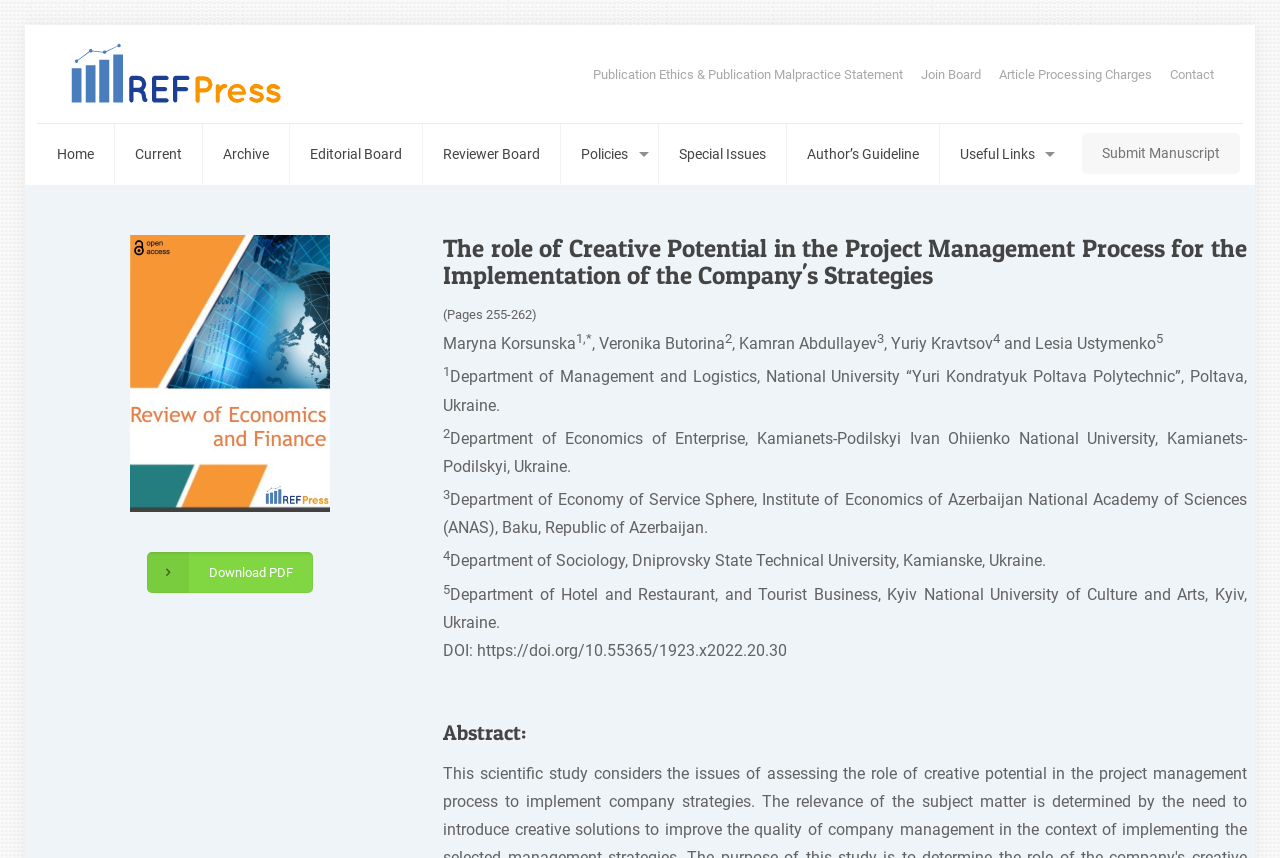Determine the bounding box coordinates of the region that needs to be clicked to achieve the task: "Click the 'Download PDF' link".

[0.115, 0.643, 0.245, 0.691]